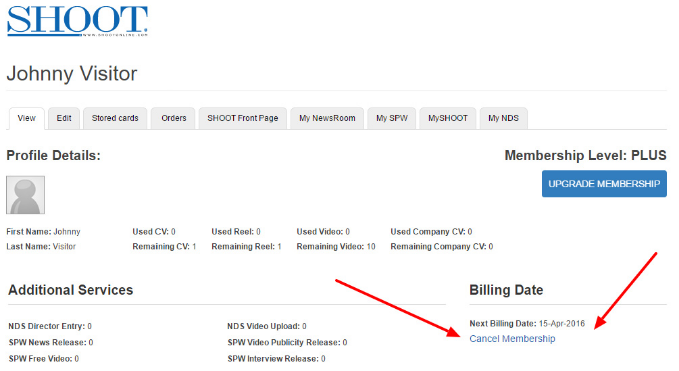Give a short answer to this question using one word or a phrase:
What is the purpose of the 'Cancel Membership' option?

To allow users to adjust their membership plans